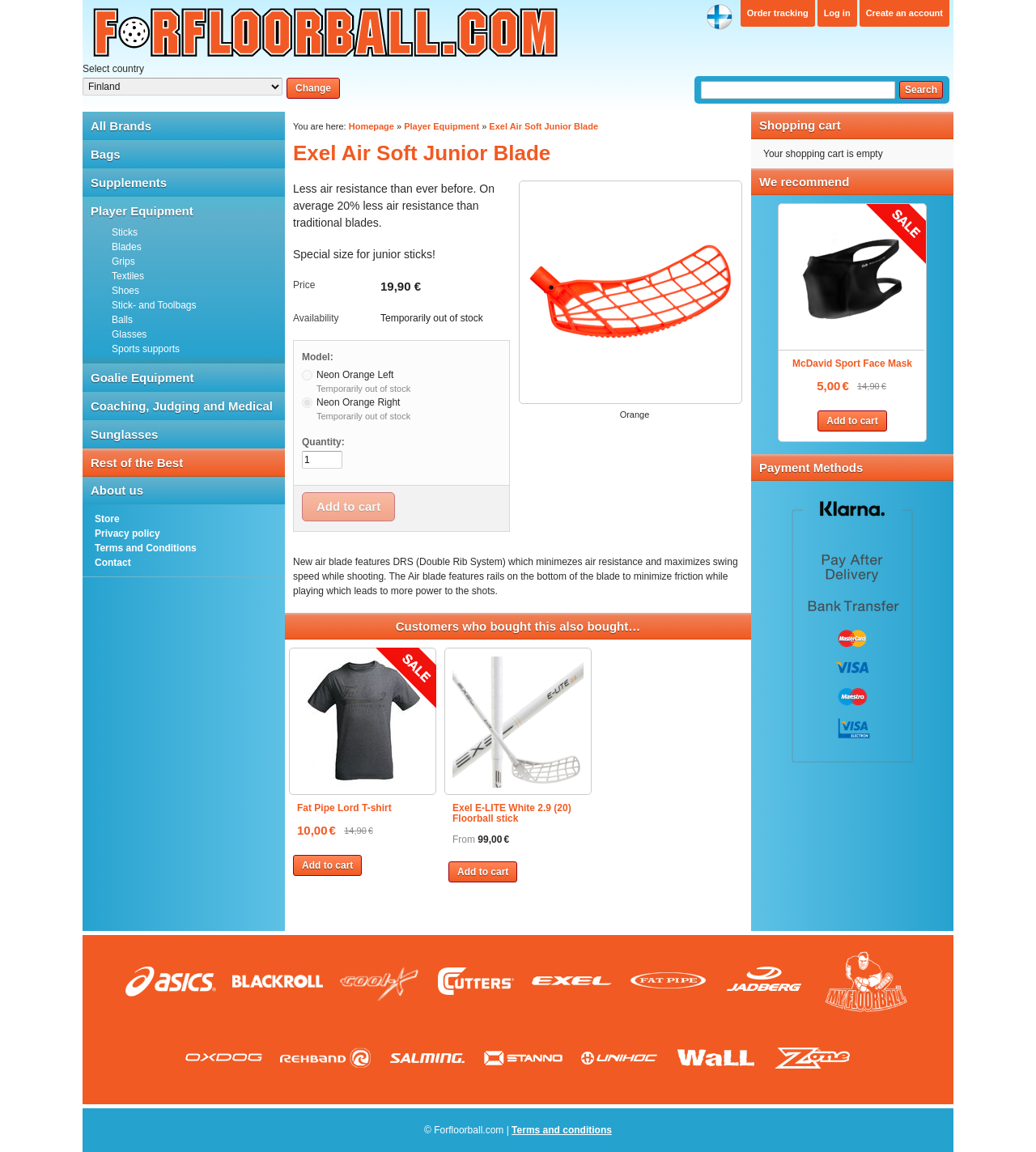Locate the bounding box coordinates of the area that needs to be clicked to fulfill the following instruction: "View Player Equipment". The coordinates should be in the format of four float numbers between 0 and 1, namely [left, top, right, bottom].

[0.107, 0.171, 0.275, 0.195]